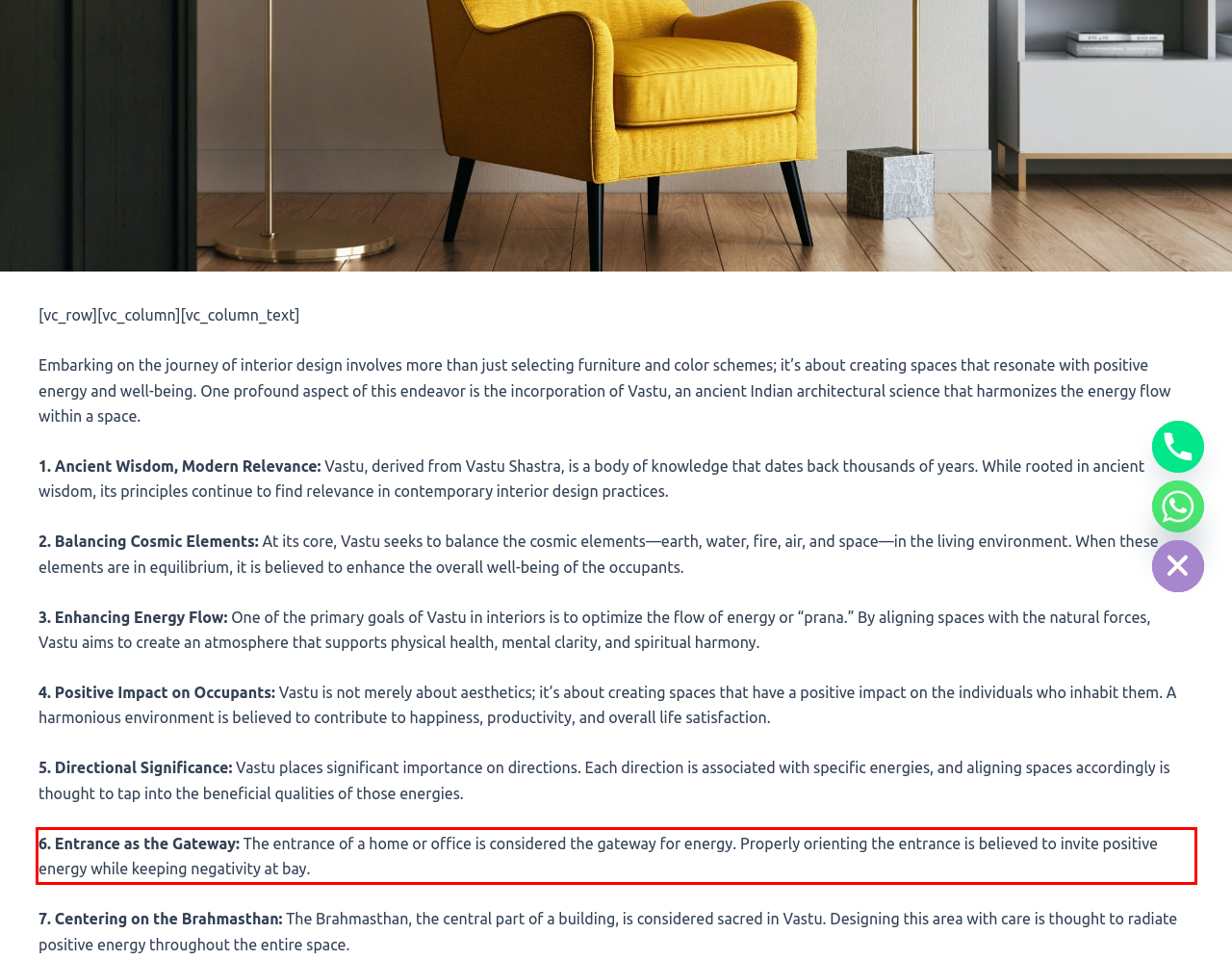There is a screenshot of a webpage with a red bounding box around a UI element. Please use OCR to extract the text within the red bounding box.

6. Entrance as the Gateway: The entrance of a home or office is considered the gateway for energy. Properly orienting the entrance is believed to invite positive energy while keeping negativity at bay.